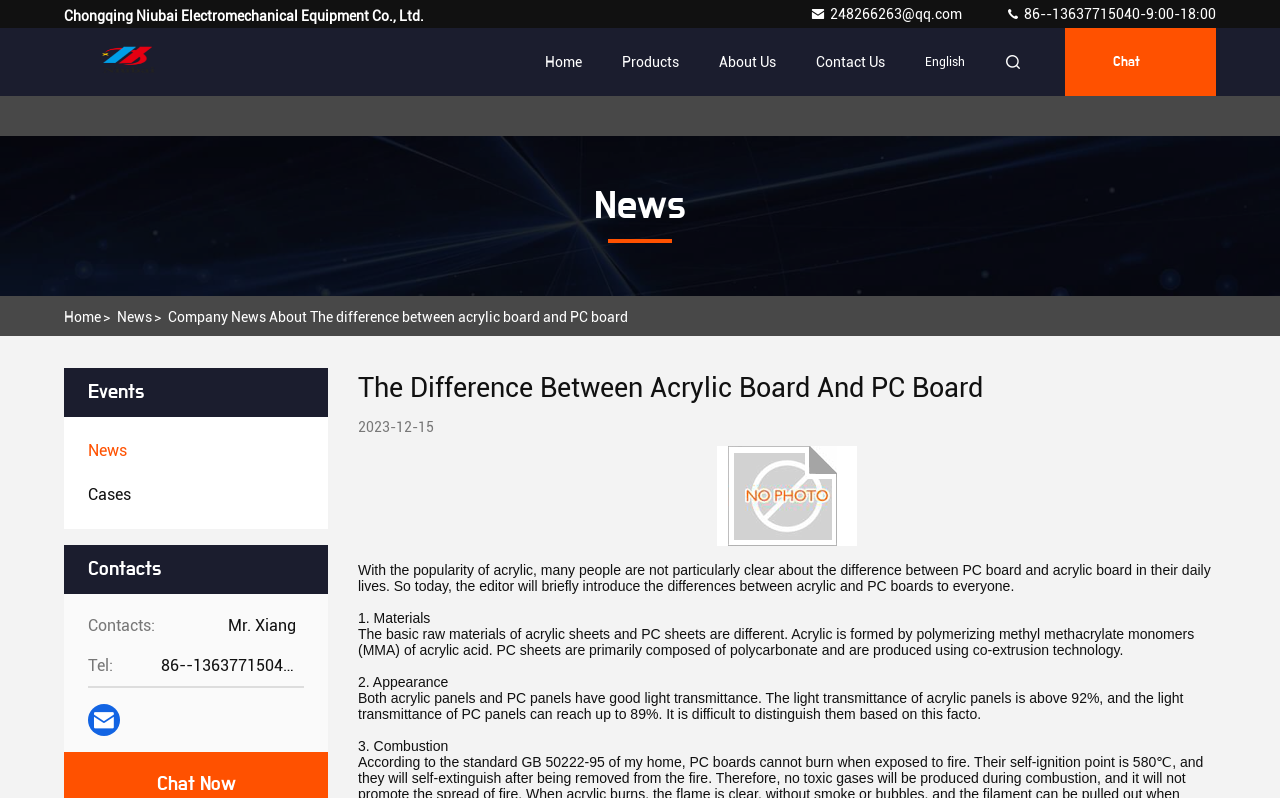Locate the bounding box coordinates of the area that needs to be clicked to fulfill the following instruction: "Contact the company via email". The coordinates should be in the format of four float numbers between 0 and 1, namely [left, top, right, bottom].

[0.633, 0.008, 0.754, 0.028]